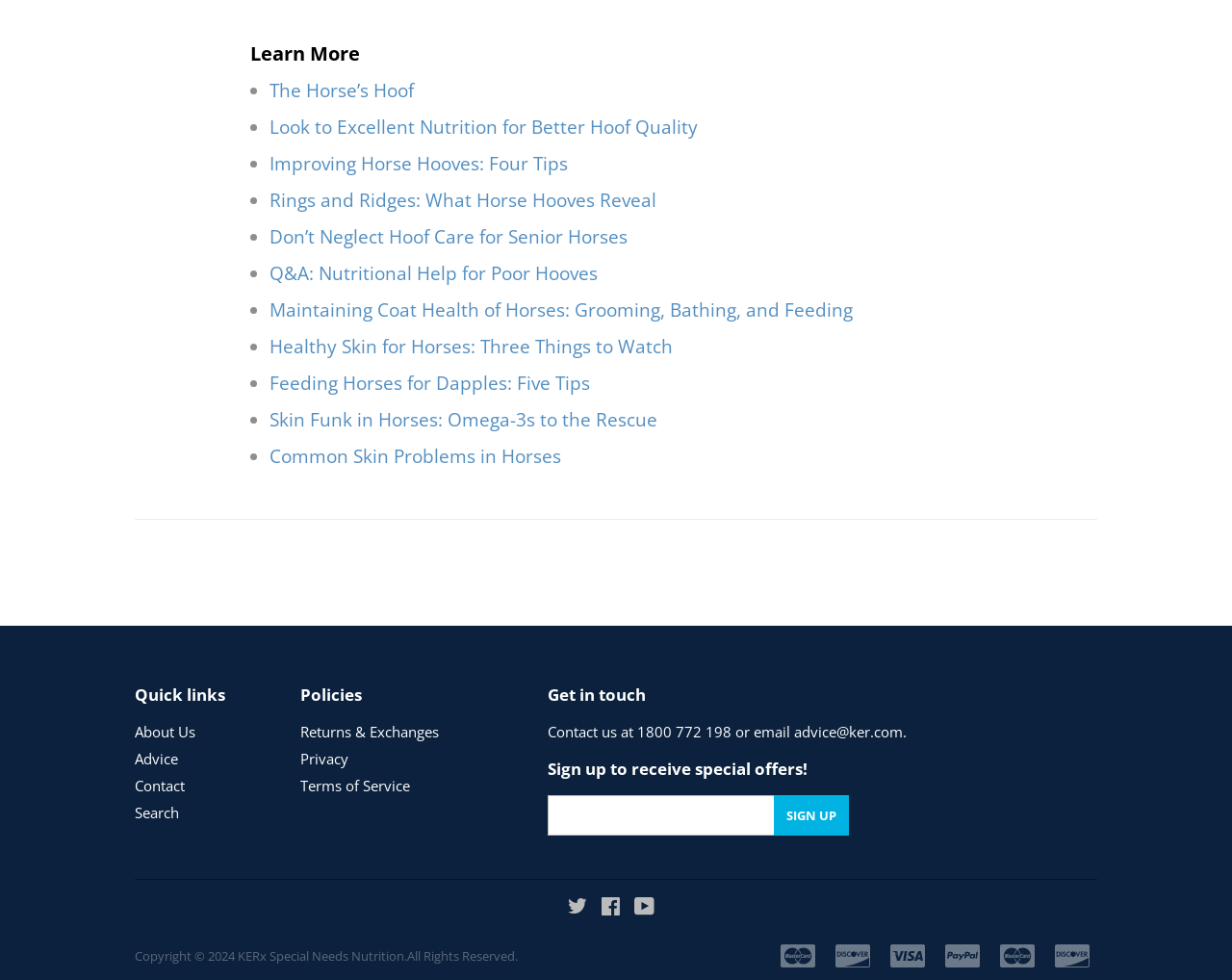From the image, can you give a detailed response to the question below:
What is the copyright year mentioned at the bottom of the webpage?

The copyright notice at the bottom of the webpage mentions 'Copyright © 2024 KERx Special Needs Nutrition. All Rights Reserved.'